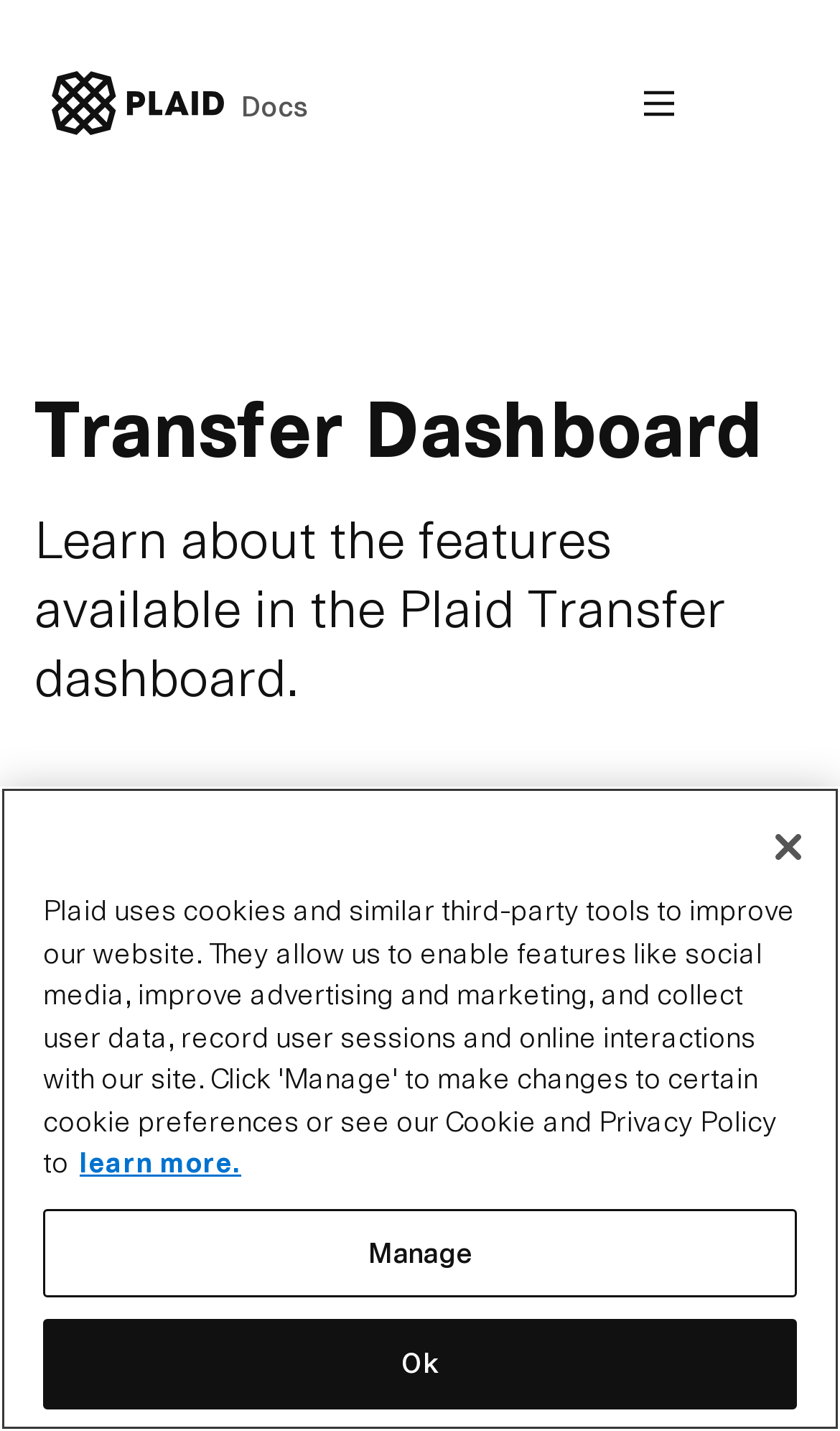Use a single word or phrase to answer the question: 
What is the name of the dashboard?

Transfer Dashboard